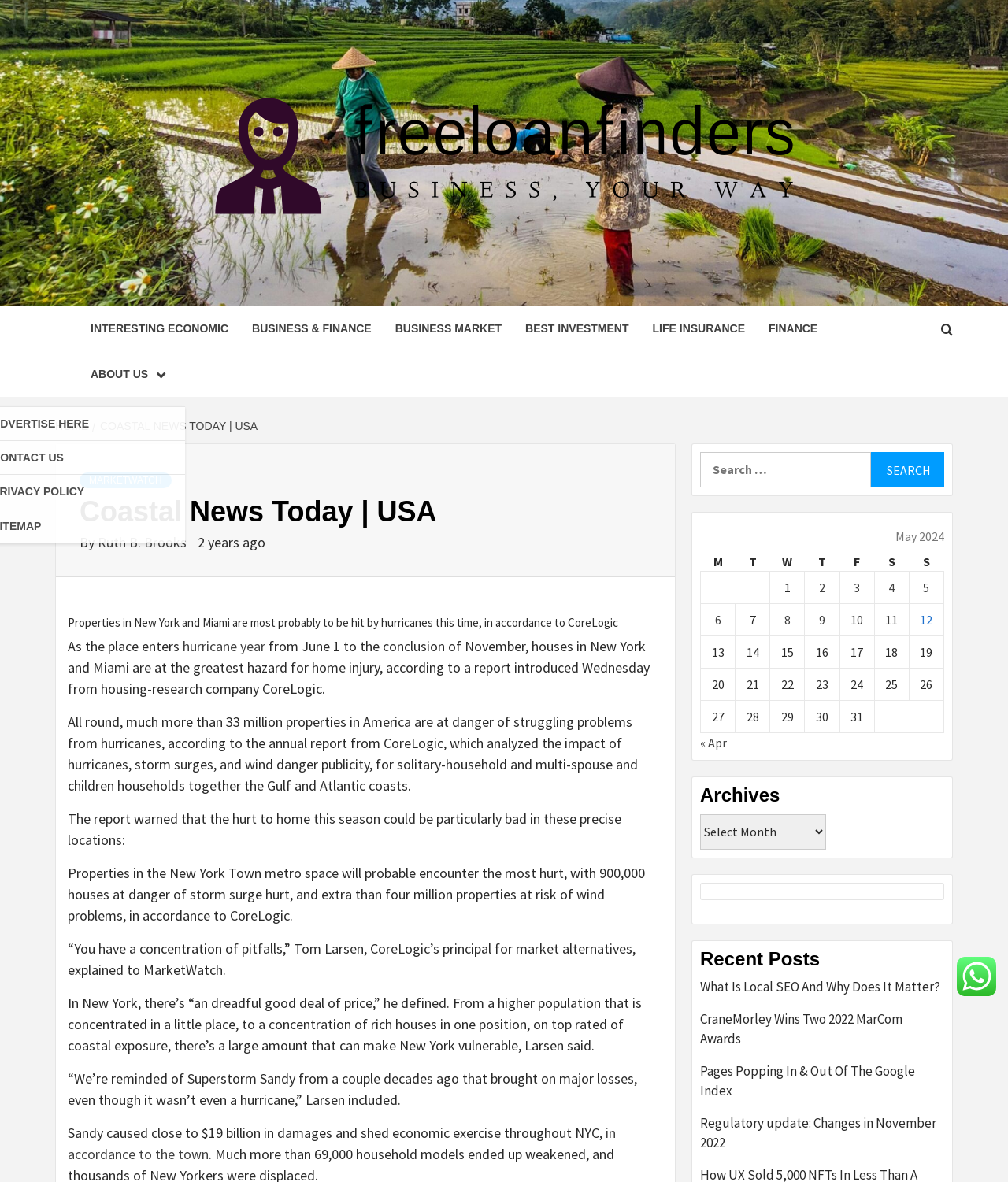Please identify the bounding box coordinates of the element I need to click to follow this instruction: "Click on the 'MARKETWATCH' link".

[0.079, 0.4, 0.17, 0.413]